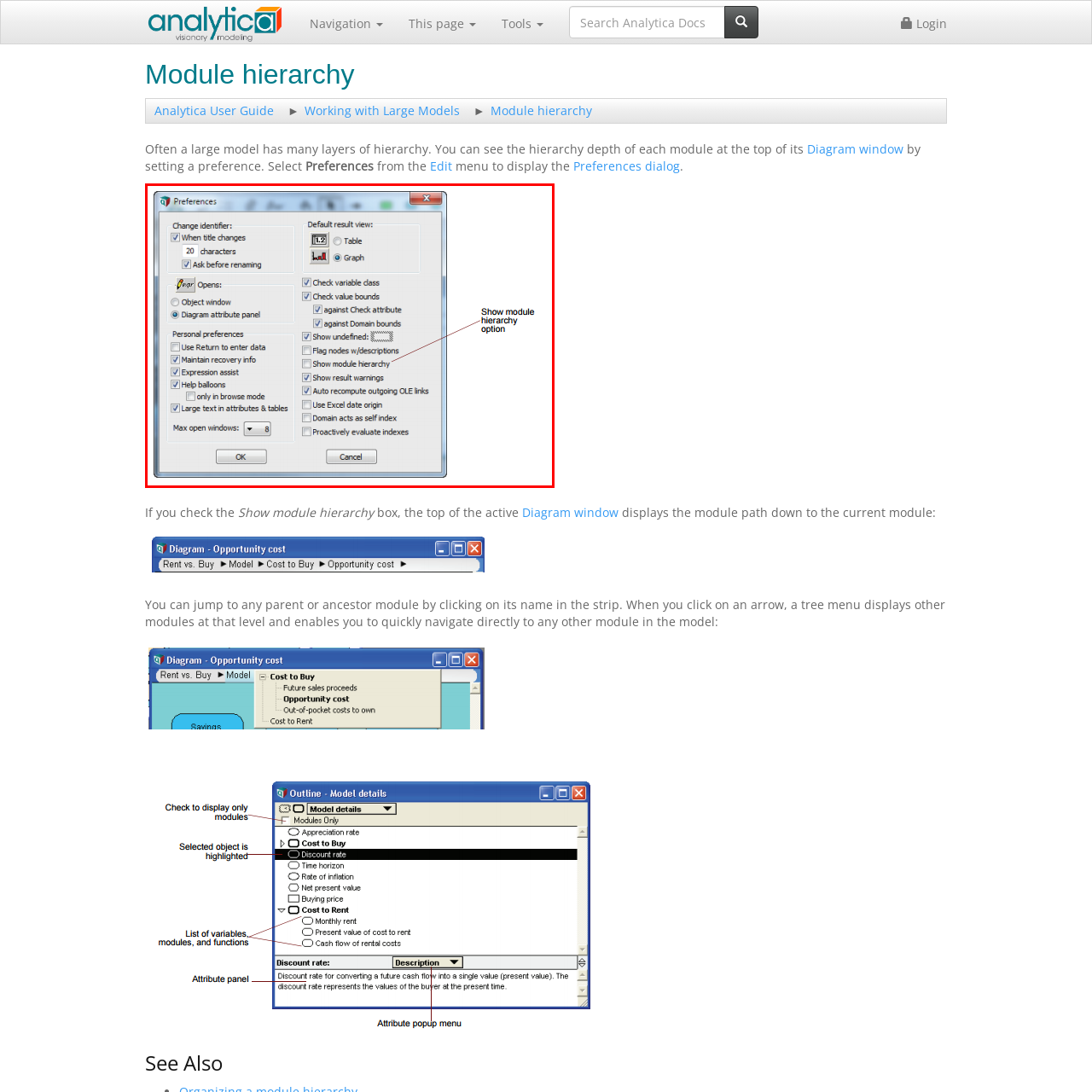What are the two default result view options?
Inspect the image enclosed by the red bounding box and elaborate on your answer with as much detail as possible based on the visual cues.

The interface includes settings for changing default result views, which are presented as two options: 'Table' and 'Graph'.